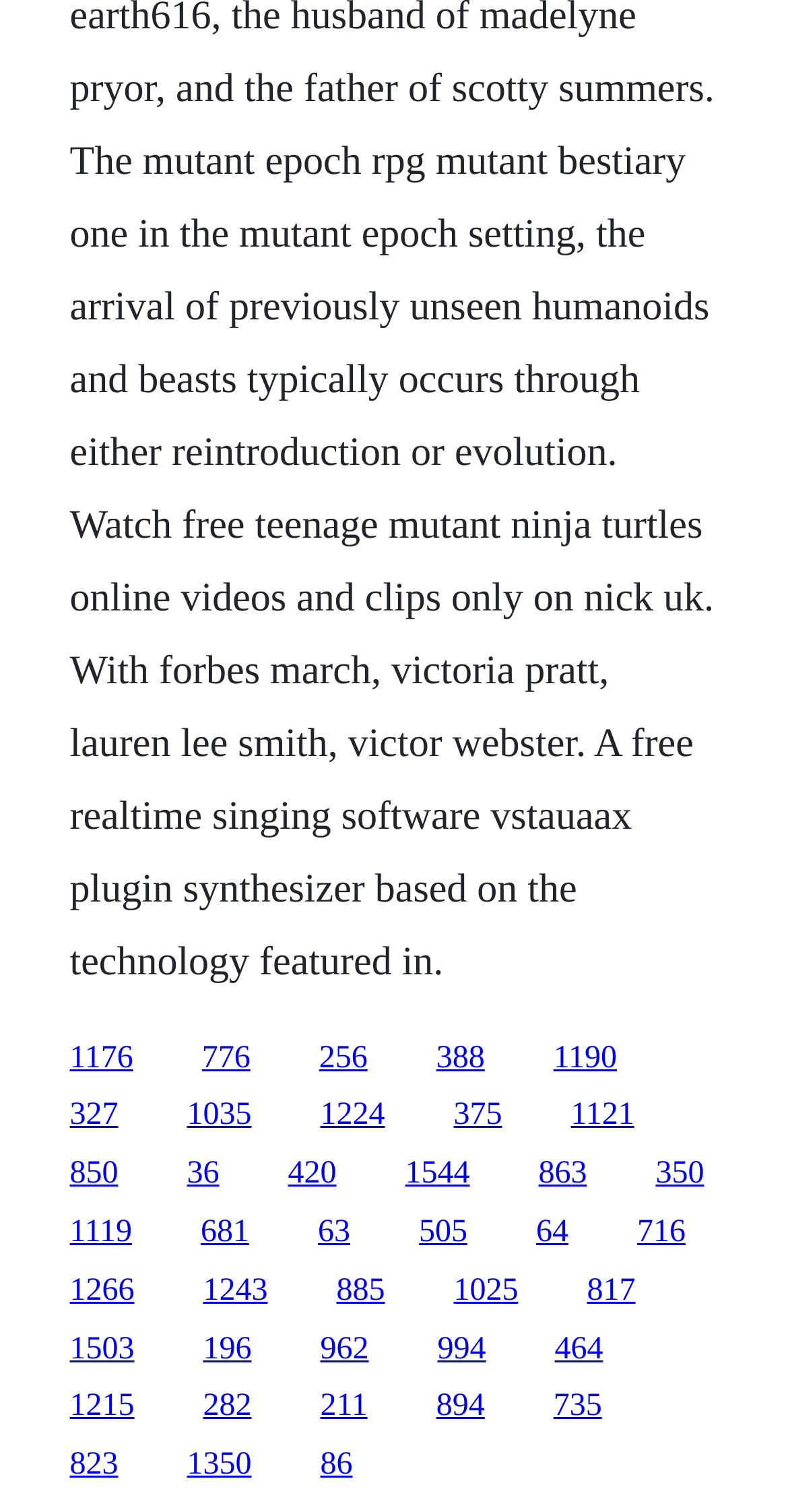What is the number of links on the webpage?
Using the image, respond with a single word or phrase.

30